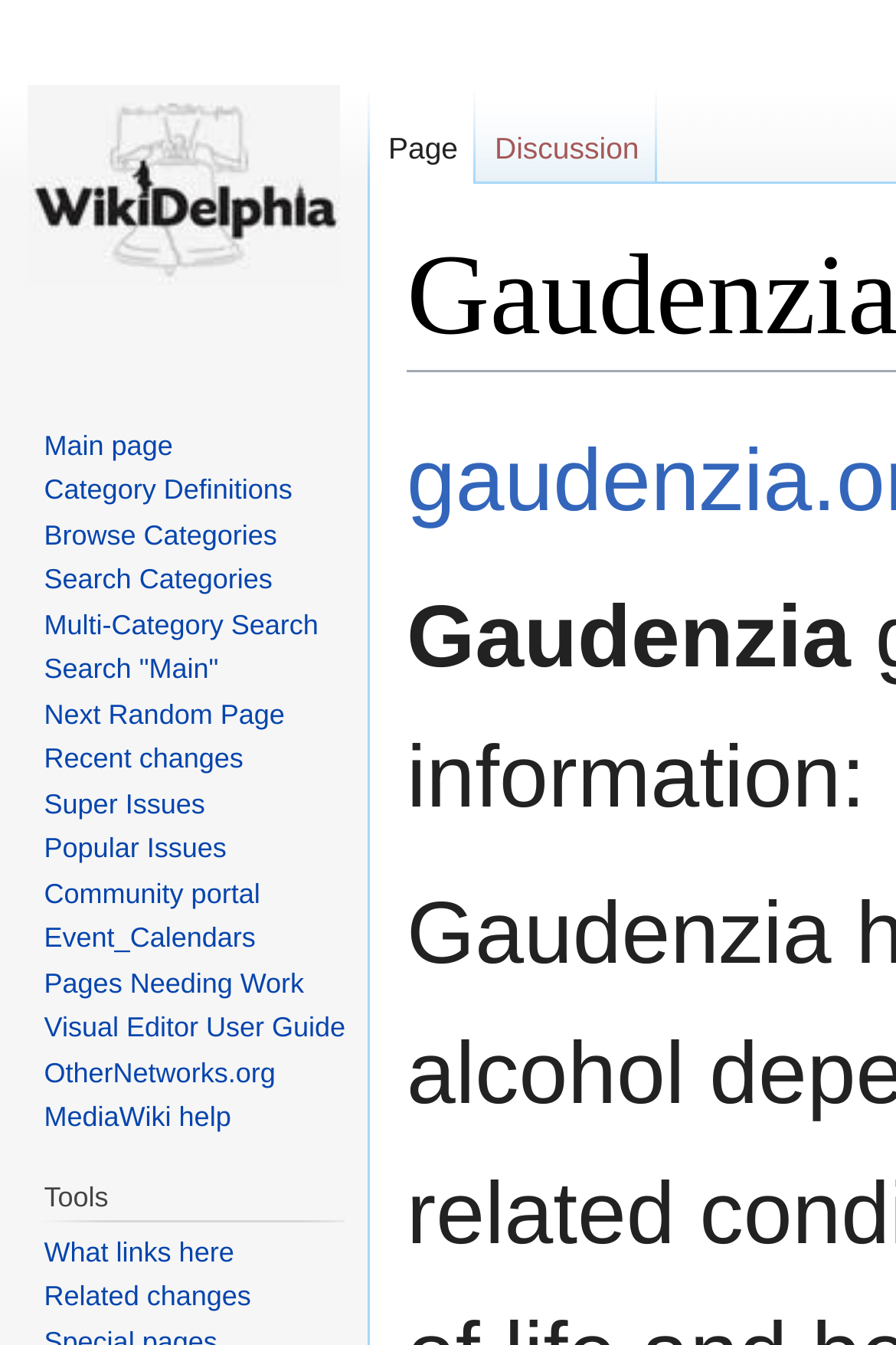Find the bounding box coordinates of the element I should click to carry out the following instruction: "Go to Community portal".

[0.049, 0.652, 0.29, 0.676]